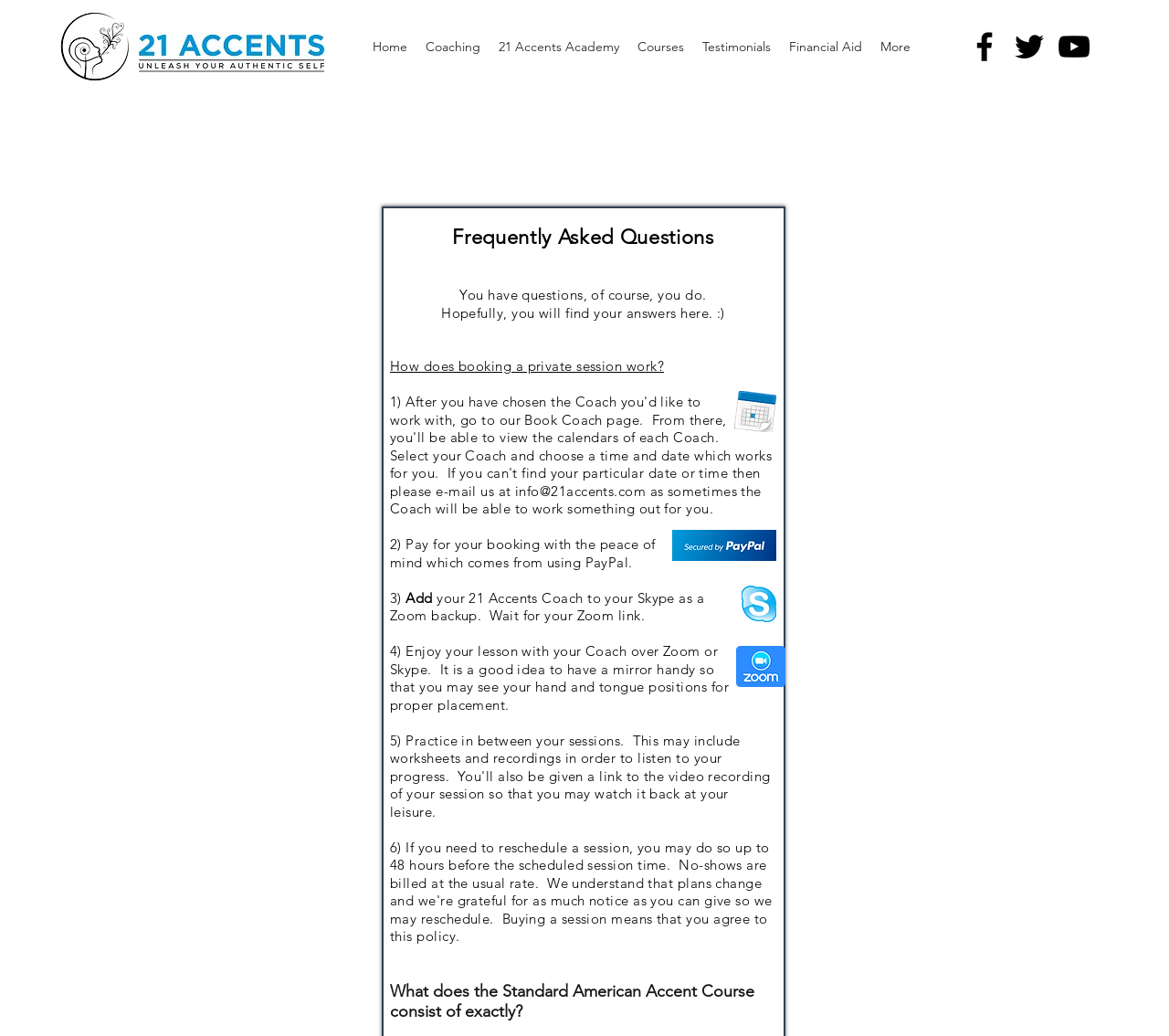Reply to the question below using a single word or brief phrase:
What is the purpose of the 'More' link?

To access more pages